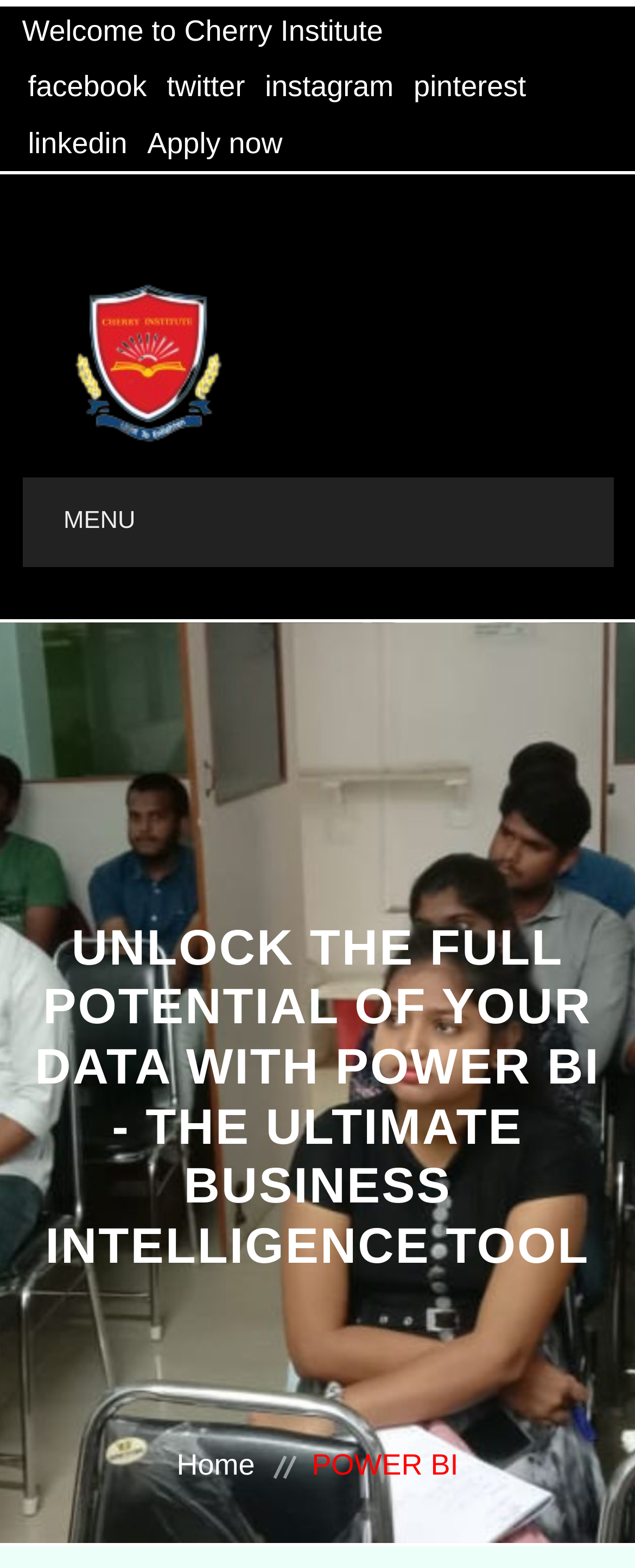What is the name of the institute?
Please ensure your answer to the question is detailed and covers all necessary aspects.

I found the name of the institute by looking at the static text 'Welcome to Cherry Institute' at the top of the webpage.